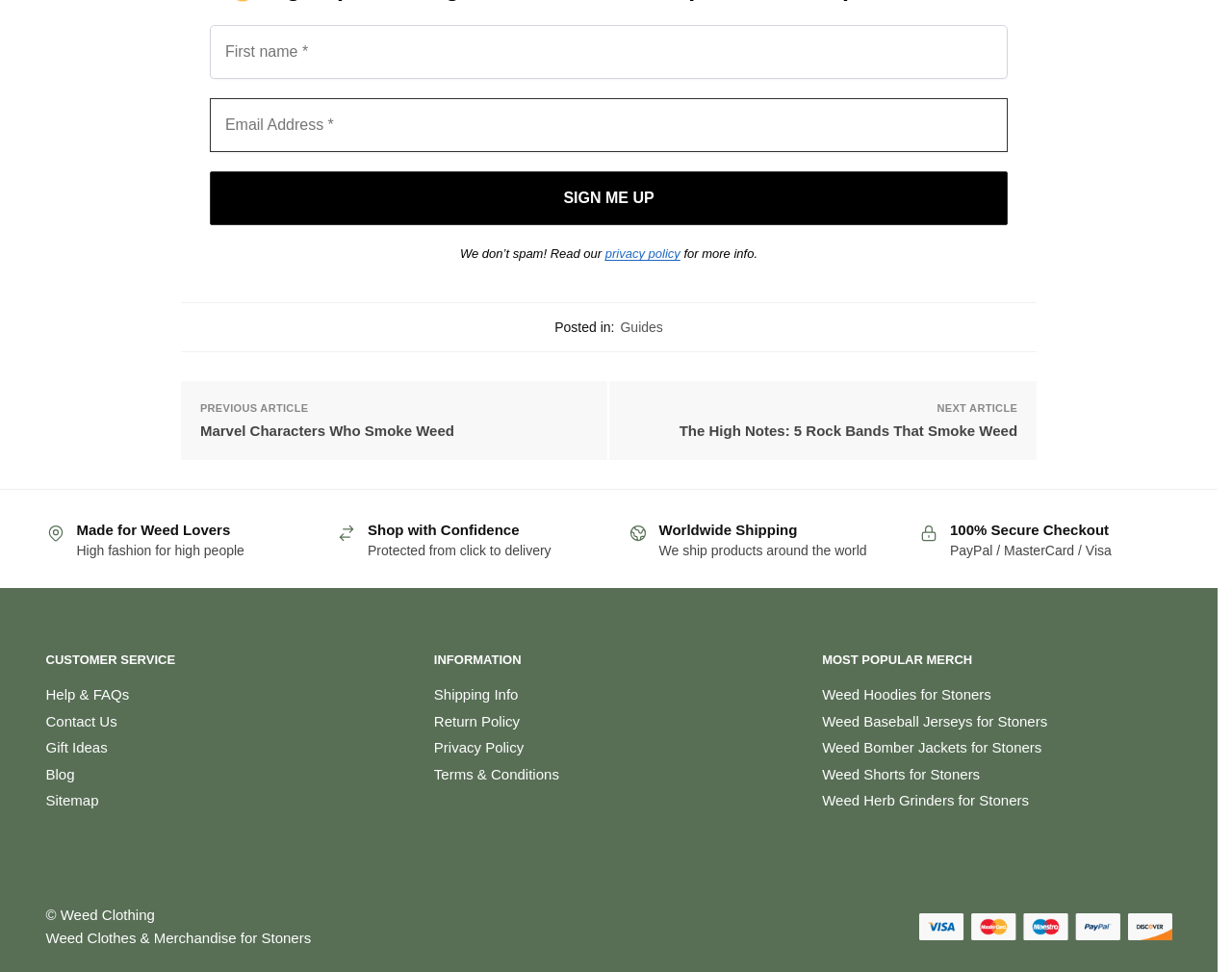Please determine the bounding box coordinates for the element with the description: "Weed Hoodies for Stoners".

[0.667, 0.697, 0.805, 0.714]